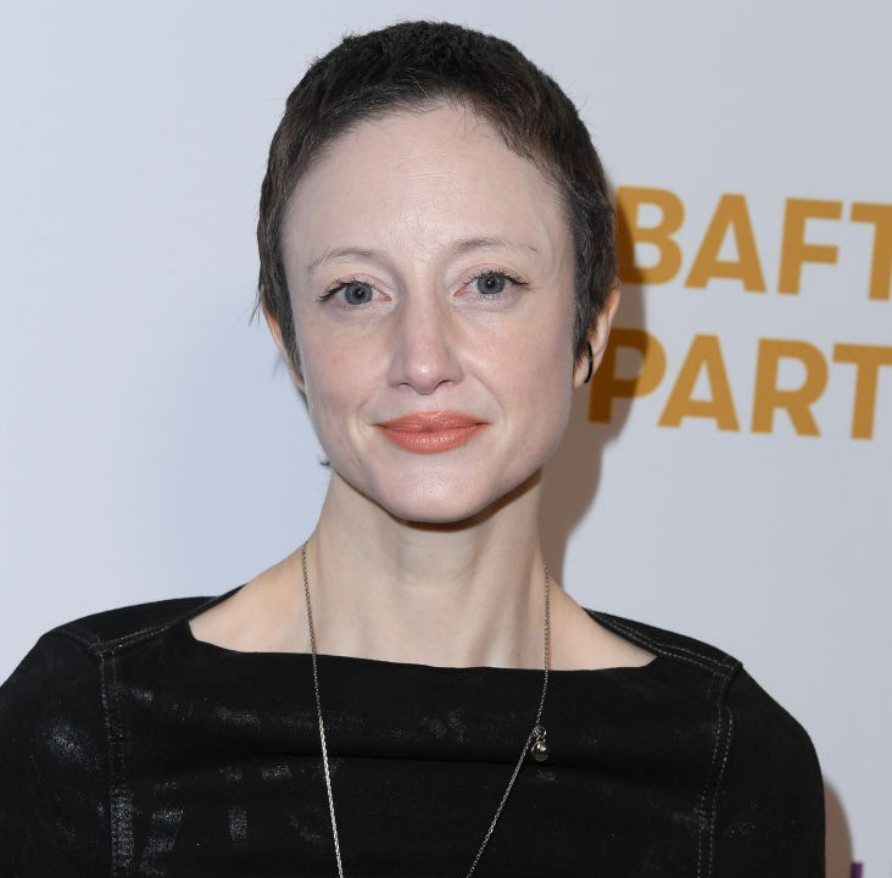What is the occasion depicted in the image?
Carefully examine the image and provide a detailed answer to the question.

The background of the image features the text 'BAFTA PARTY' in gold lettering, which strongly suggests that the image was taken at a BAFTA event, likely celebrating achievements in the film industry.